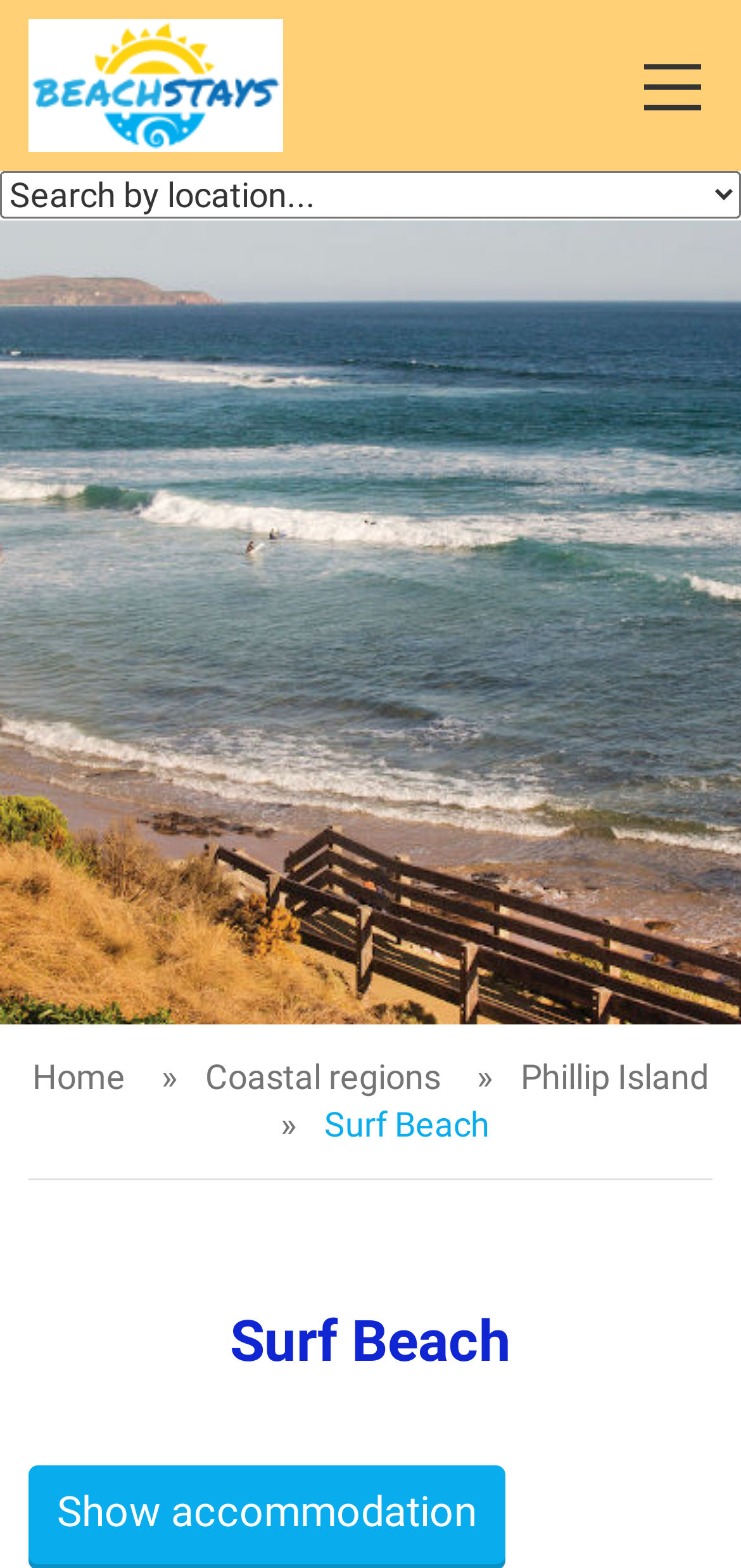Find the bounding box coordinates of the UI element according to this description: "Show accommodation".

[0.038, 0.934, 0.682, 0.997]